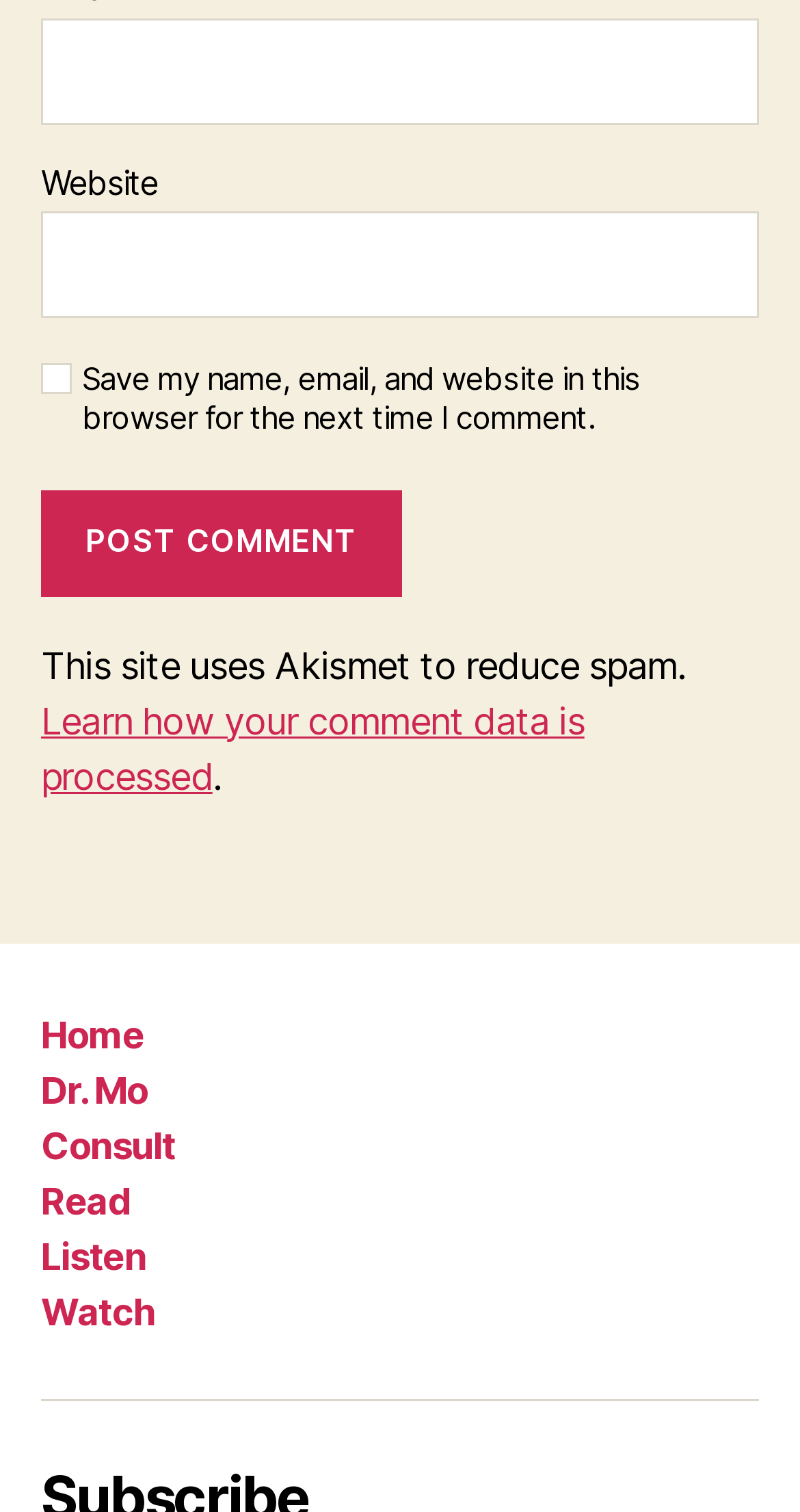Locate the bounding box coordinates of the region to be clicked to comply with the following instruction: "Post a comment". The coordinates must be four float numbers between 0 and 1, in the form [left, top, right, bottom].

[0.051, 0.324, 0.503, 0.394]